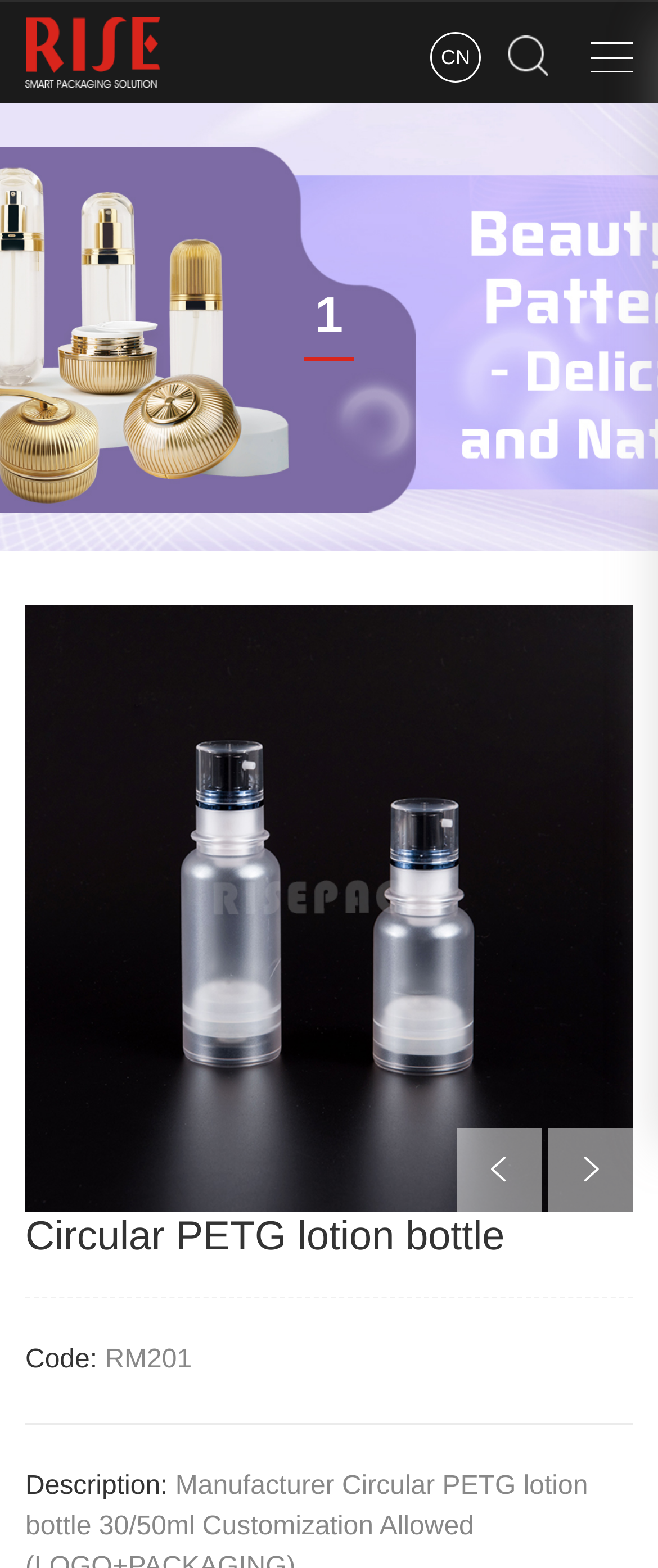Offer an in-depth caption of the entire webpage.

The webpage appears to be a product page for a circular PETG lotion bottle. At the top-left corner, there is a small image. Below it, there is a heading that reads "Circular PETG lotion bottle". 

To the right of the heading, there are three small images, each with a different flag icon, indicating language options. Below these images, there is a large image of the lotion bottle, taking up most of the page's width.

On the left side of the page, there are several lines of text. The first line reads "Code: RM201". Below it, there is a description of the product, although the exact text is not specified. 

At the bottom of the page, there are some icons, including a shopping cart and a heart, although their exact functions are not clear. There is also a link to a Chinese version of the page, indicated by the "CN" text.

Overall, the page is focused on showcasing the product, with a prominent image and brief product information.